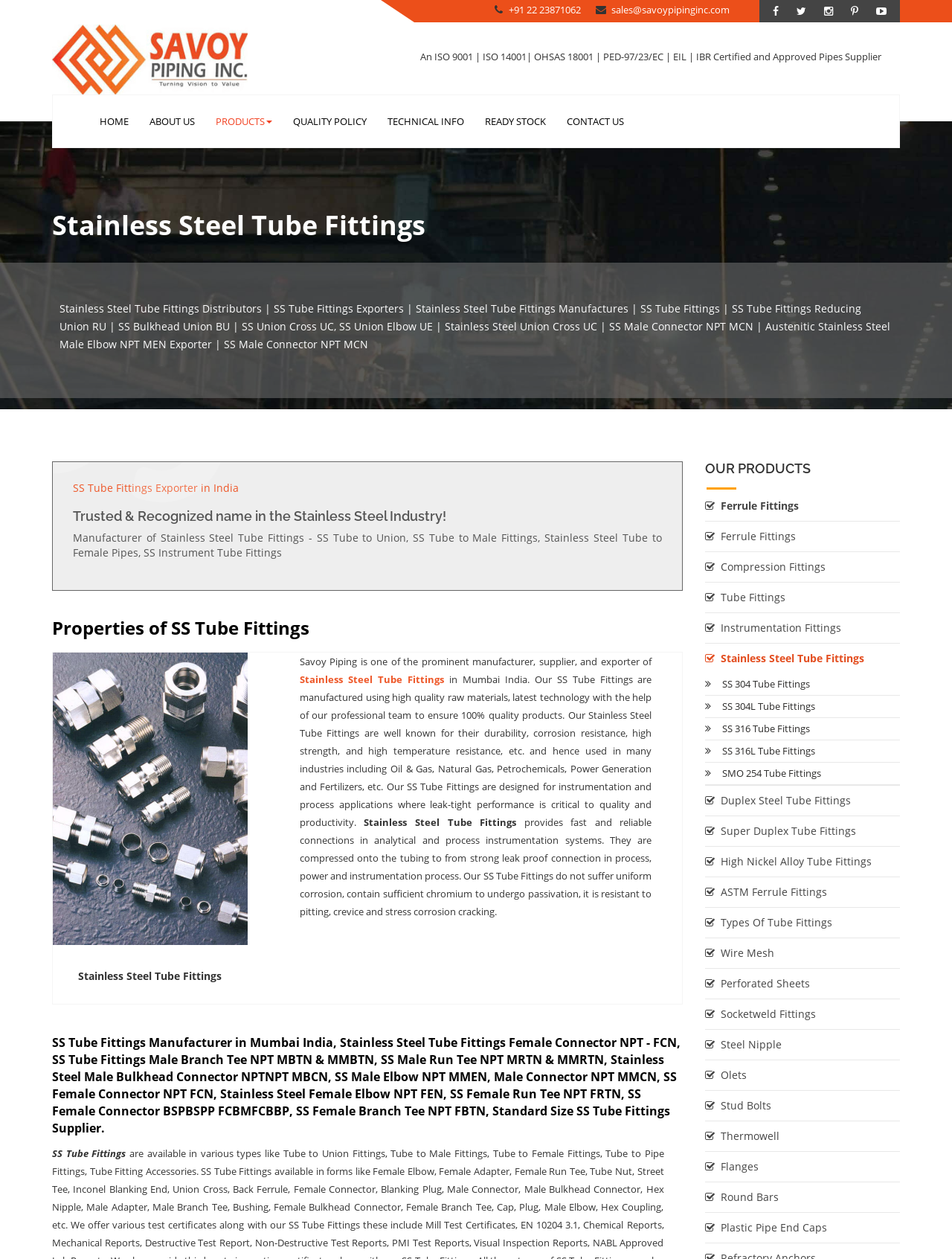Identify the bounding box coordinates for the element that needs to be clicked to fulfill this instruction: "Click the 'HOME' link". Provide the coordinates in the format of four float numbers between 0 and 1: [left, top, right, bottom].

[0.091, 0.091, 0.143, 0.101]